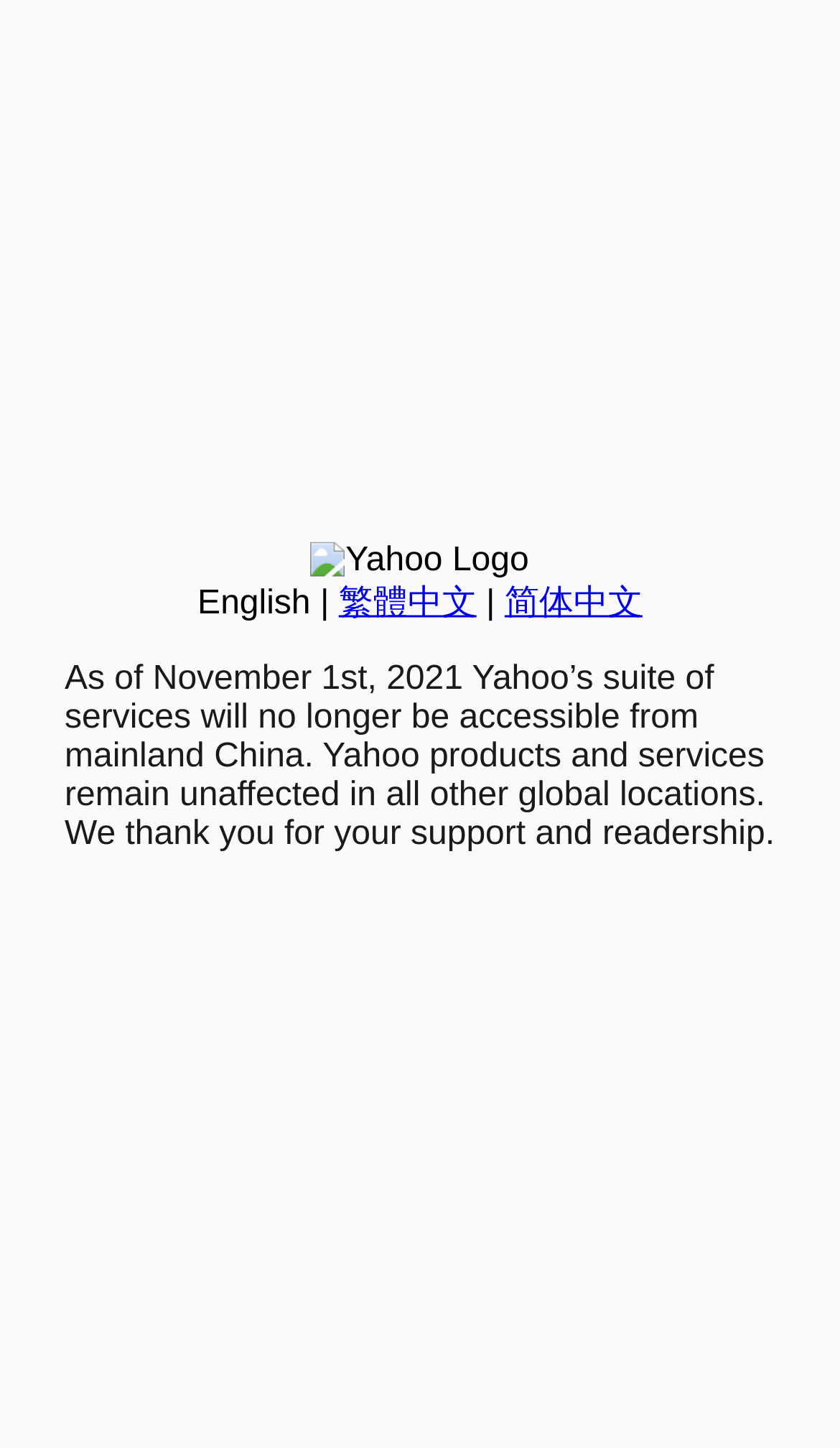Find the bounding box of the UI element described as follows: "English".

[0.235, 0.404, 0.37, 0.429]